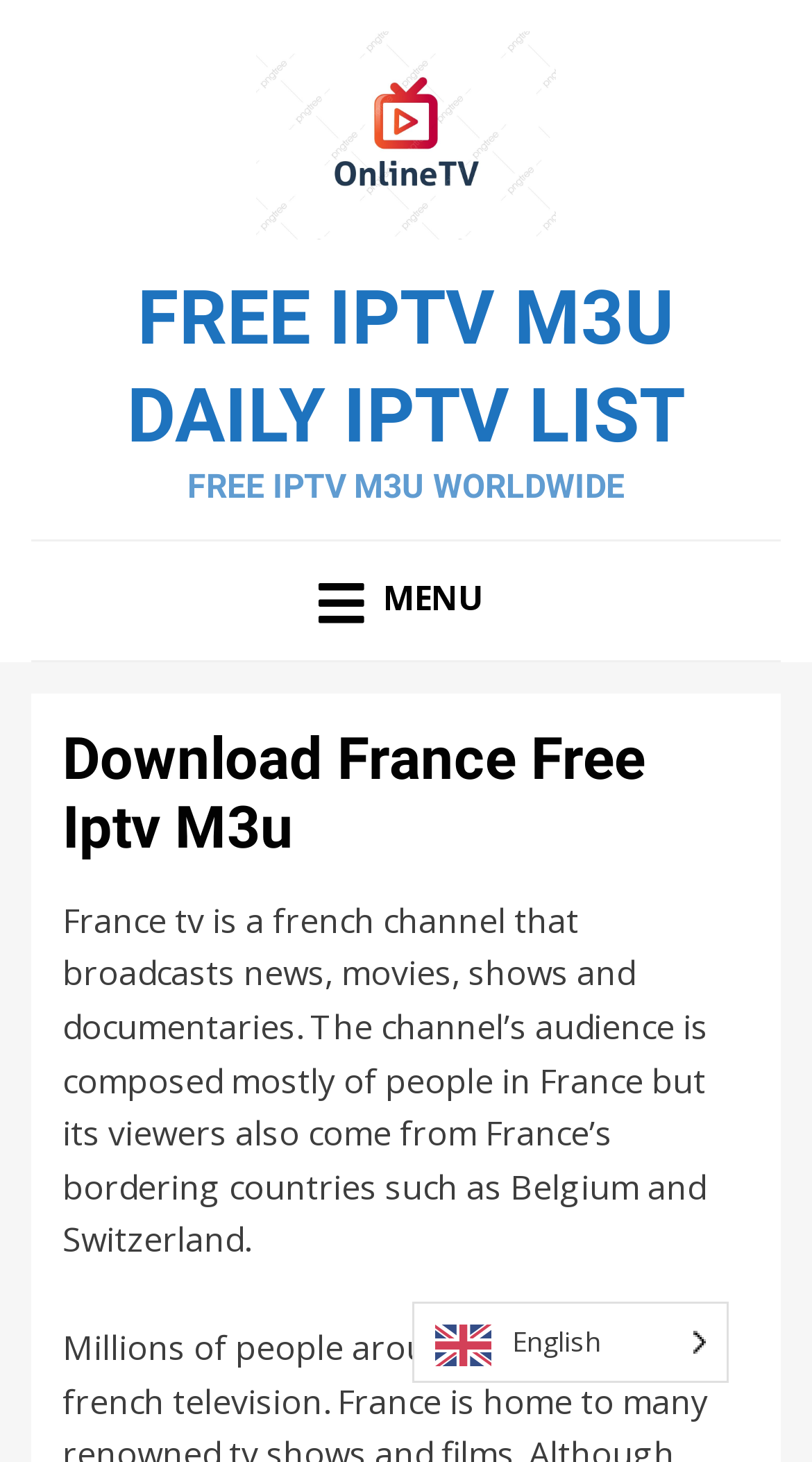What type of file can be downloaded from this webpage?
Please respond to the question thoroughly and include all relevant details.

The webpage's title and links suggest that it provides free IPTV M3U playlists for download, allowing users to watch France channels.